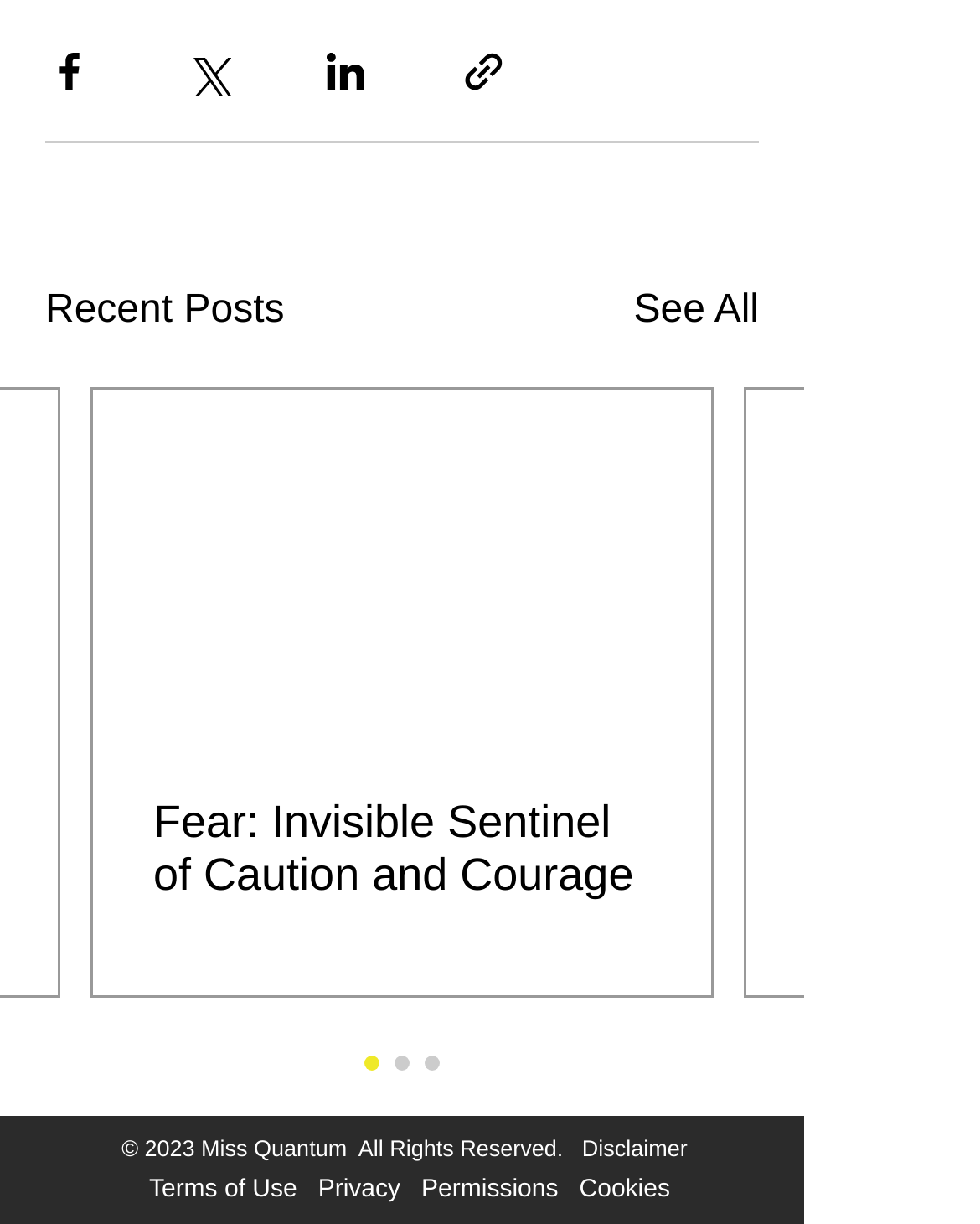Identify the bounding box coordinates of the clickable section necessary to follow the following instruction: "Share via Facebook". The coordinates should be presented as four float numbers from 0 to 1, i.e., [left, top, right, bottom].

[0.046, 0.038, 0.095, 0.077]